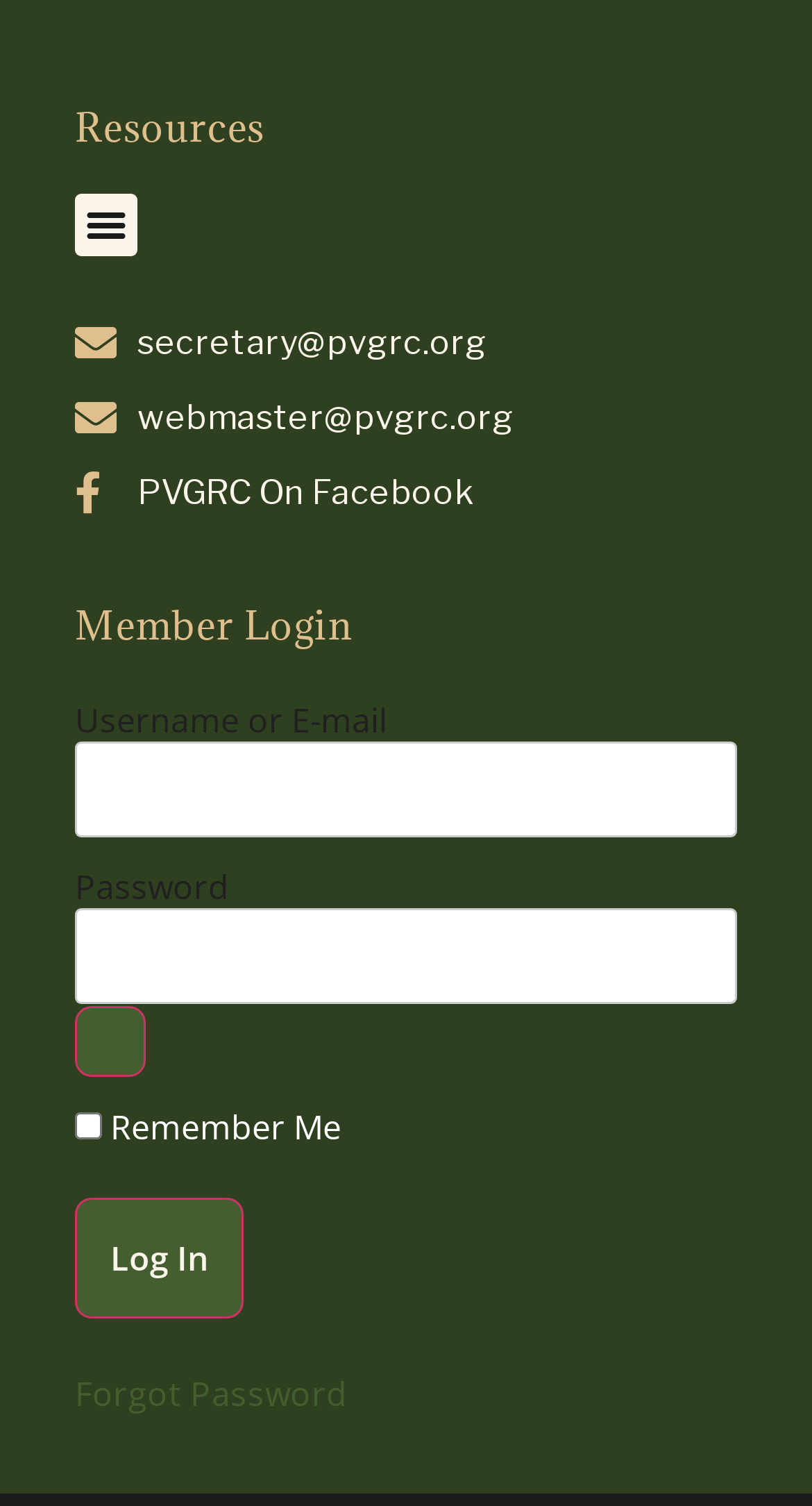Identify the bounding box coordinates of the element that should be clicked to fulfill this task: "Show password". The coordinates should be provided as four float numbers between 0 and 1, i.e., [left, top, right, bottom].

[0.092, 0.668, 0.179, 0.715]